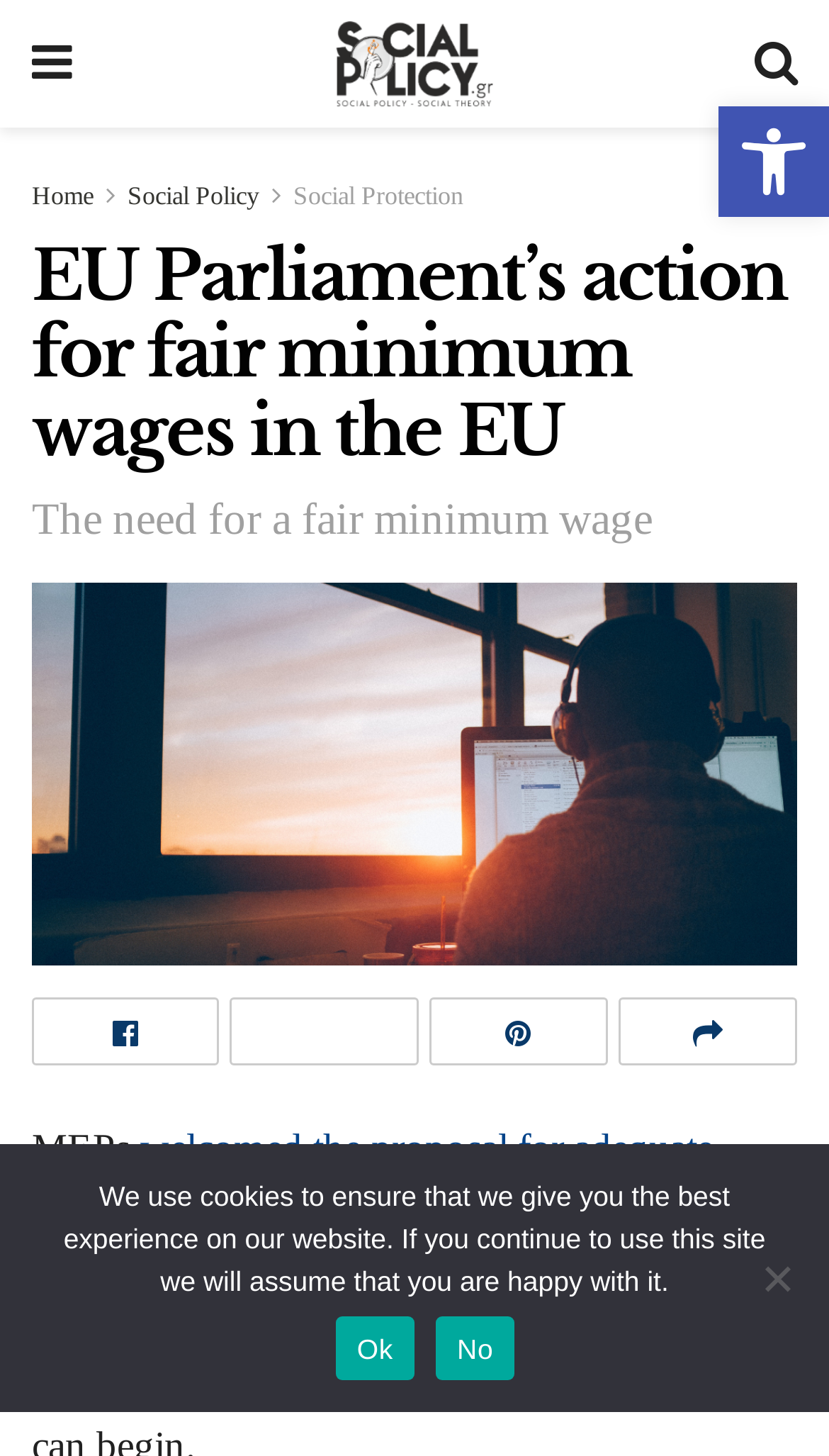Using the element description: "Ok", determine the bounding box coordinates for the specified UI element. The coordinates should be four float numbers between 0 and 1, [left, top, right, bottom].

[0.405, 0.904, 0.5, 0.948]